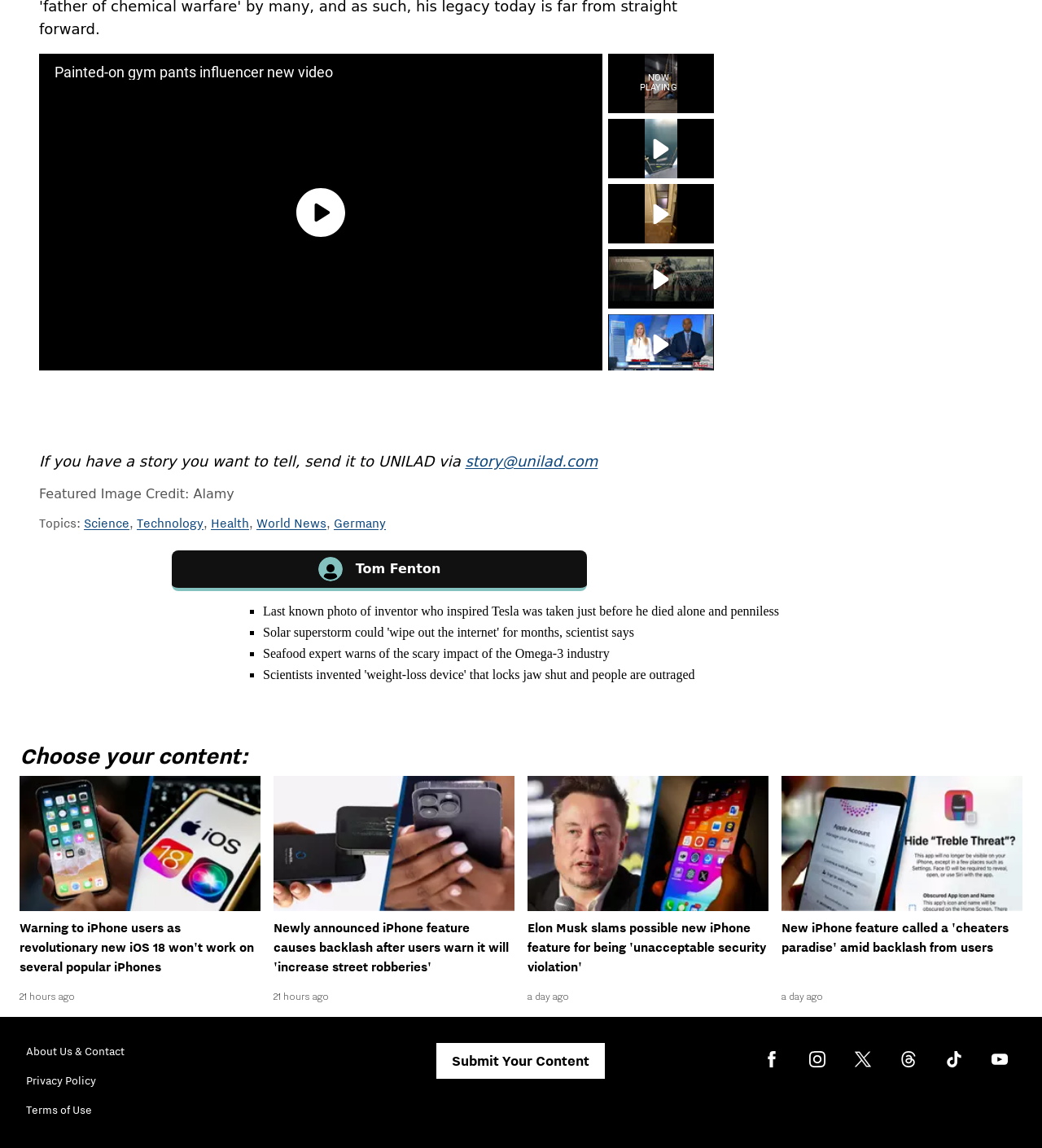Please identify the bounding box coordinates of the element's region that needs to be clicked to fulfill the following instruction: "Check the latest news about iPhone". The bounding box coordinates should consist of four float numbers between 0 and 1, i.e., [left, top, right, bottom].

[0.019, 0.799, 0.25, 0.85]